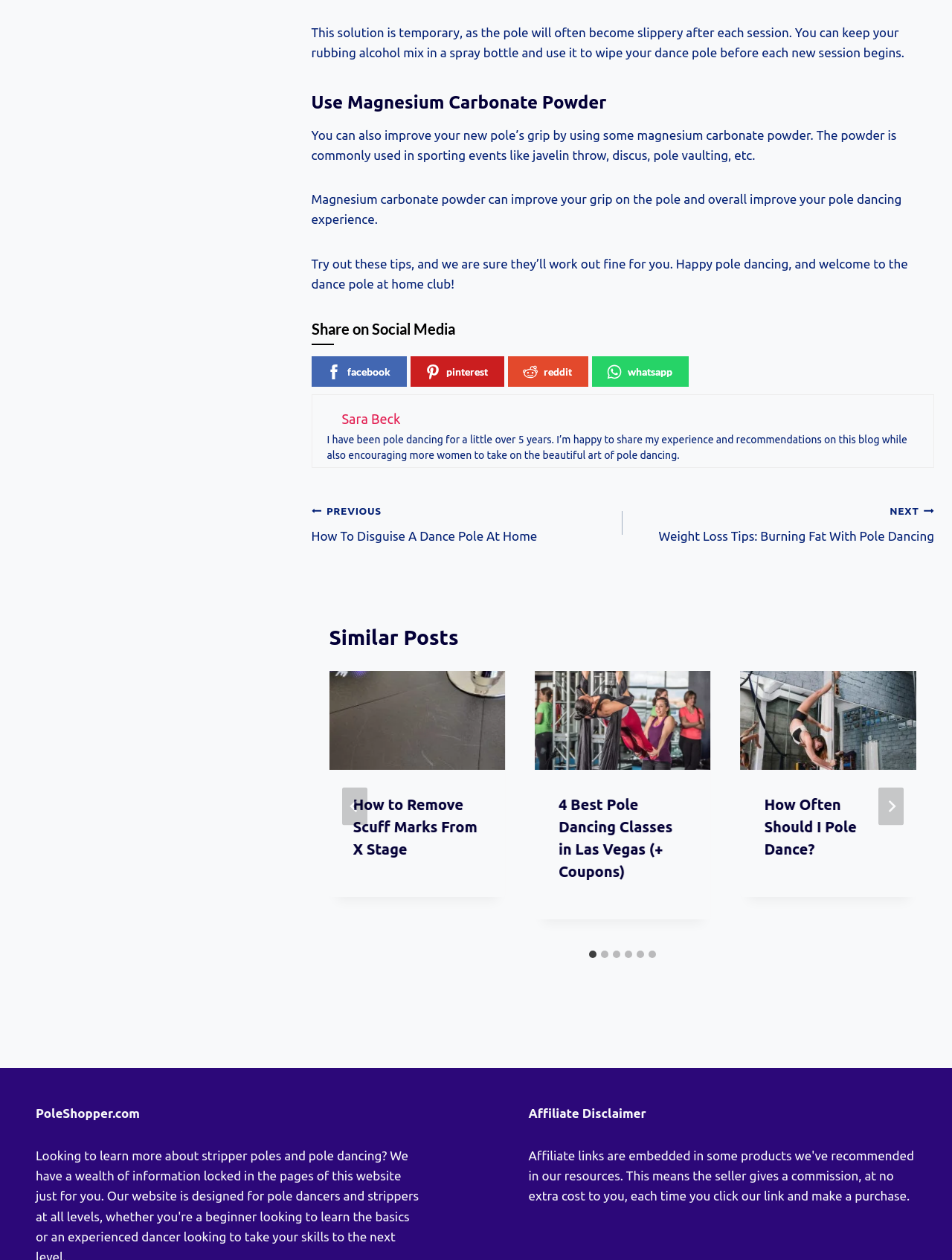Locate the bounding box coordinates of the element that should be clicked to fulfill the instruction: "View the first slide".

[0.346, 0.533, 0.53, 0.748]